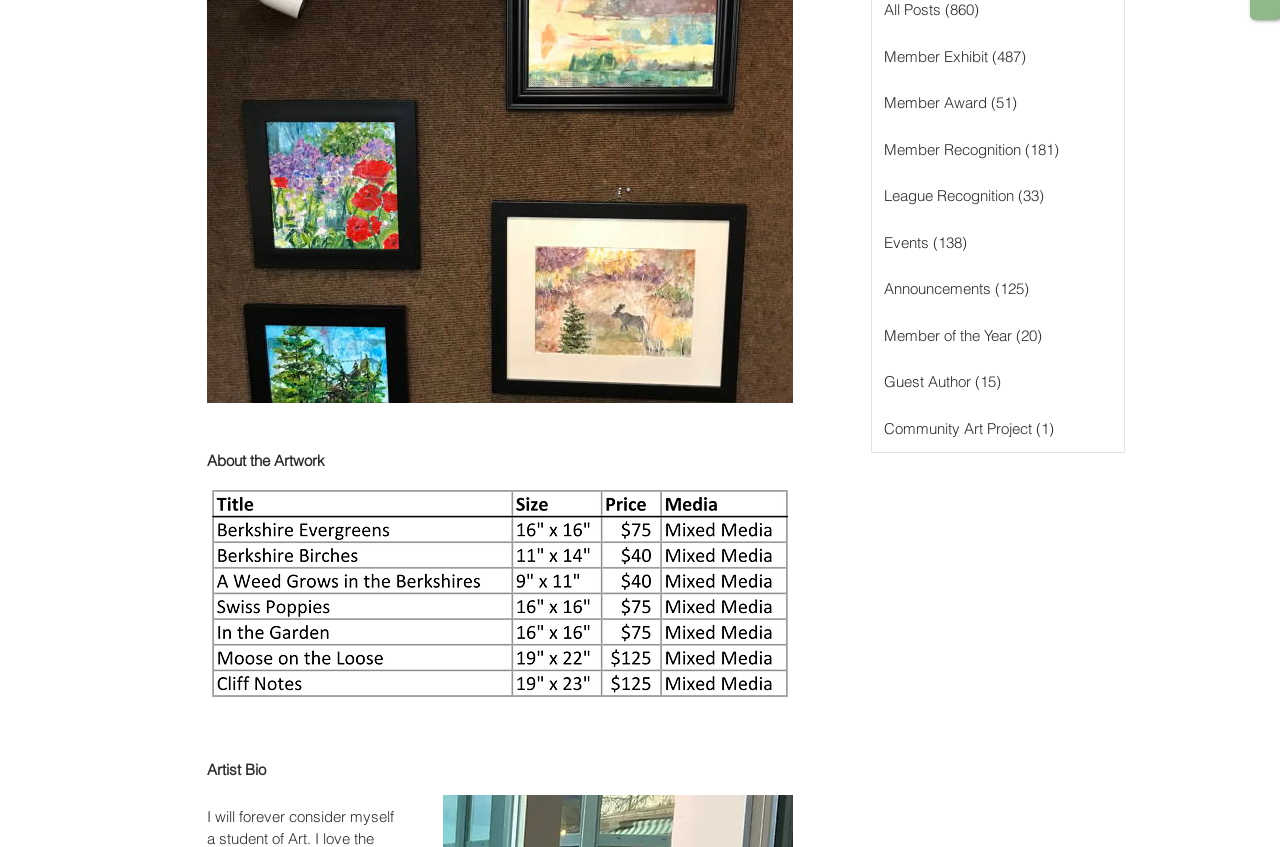Provide the bounding box coordinates of the UI element this sentence describes: "Events (138) 138 posts".

[0.681, 0.259, 0.878, 0.314]